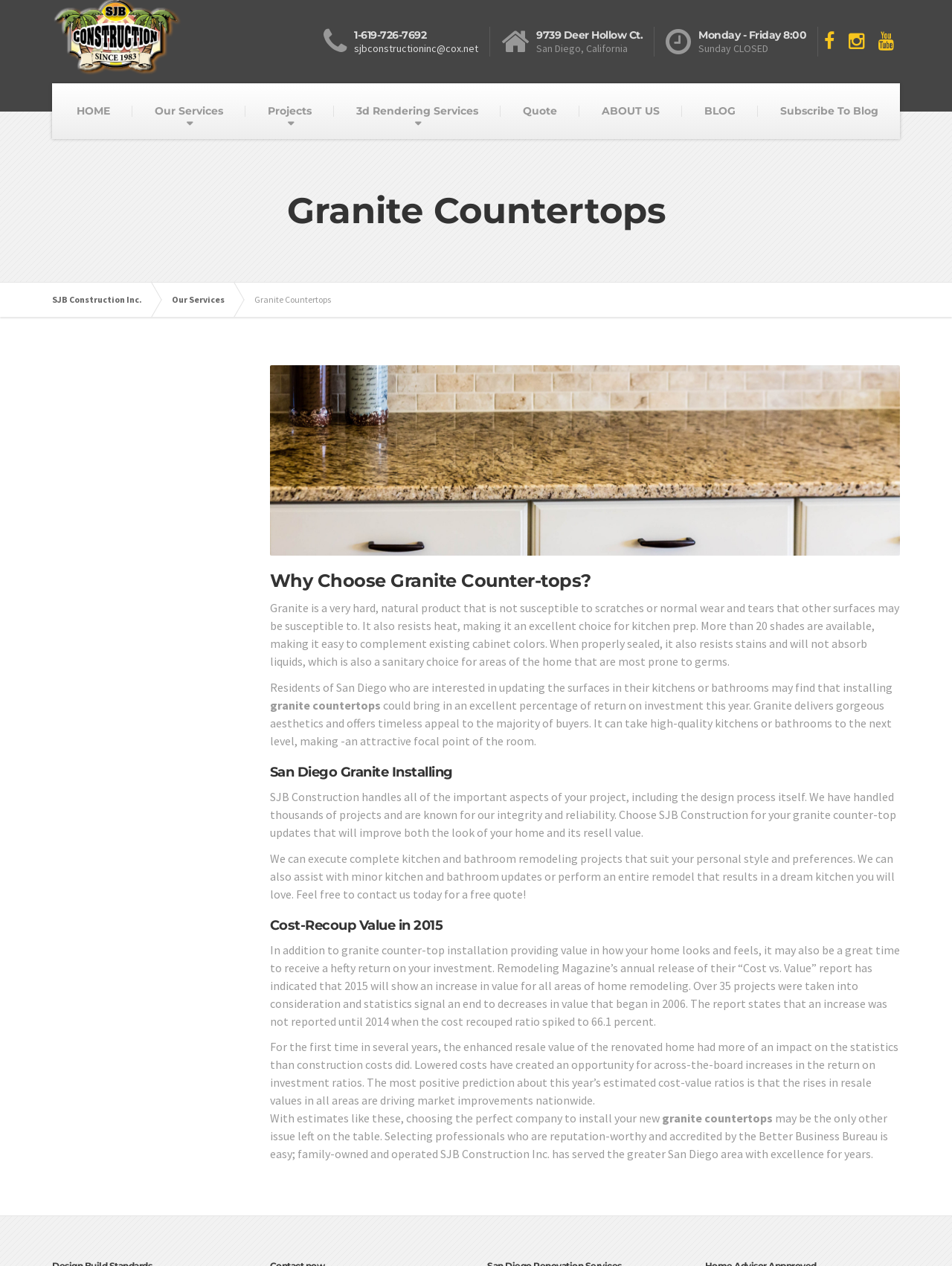Locate the bounding box coordinates of the area to click to fulfill this instruction: "Get a quote". The bounding box should be presented as four float numbers between 0 and 1, in the order [left, top, right, bottom].

[0.526, 0.066, 0.609, 0.11]